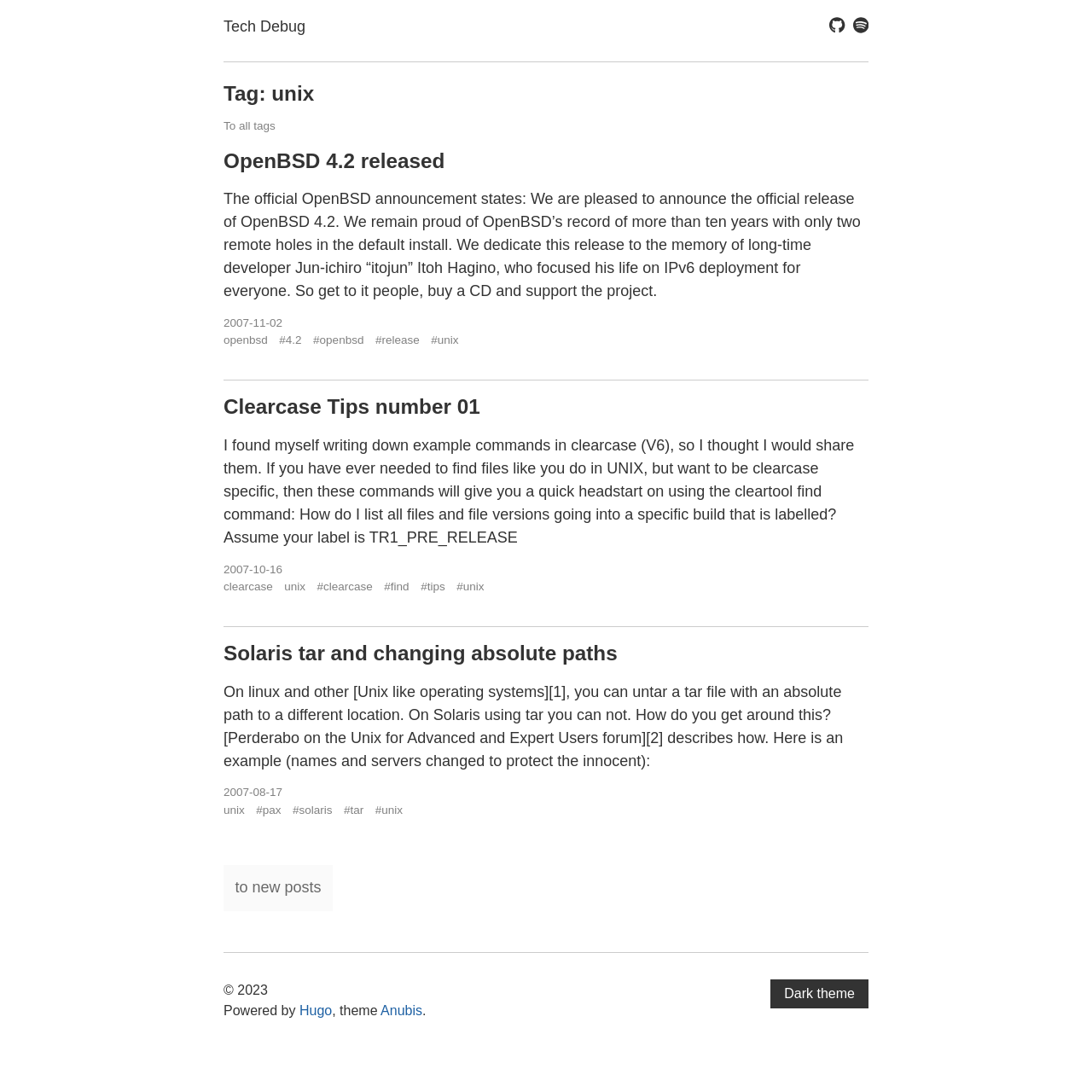Provide a single word or phrase to answer the given question: 
What is the website's theme?

Anubis